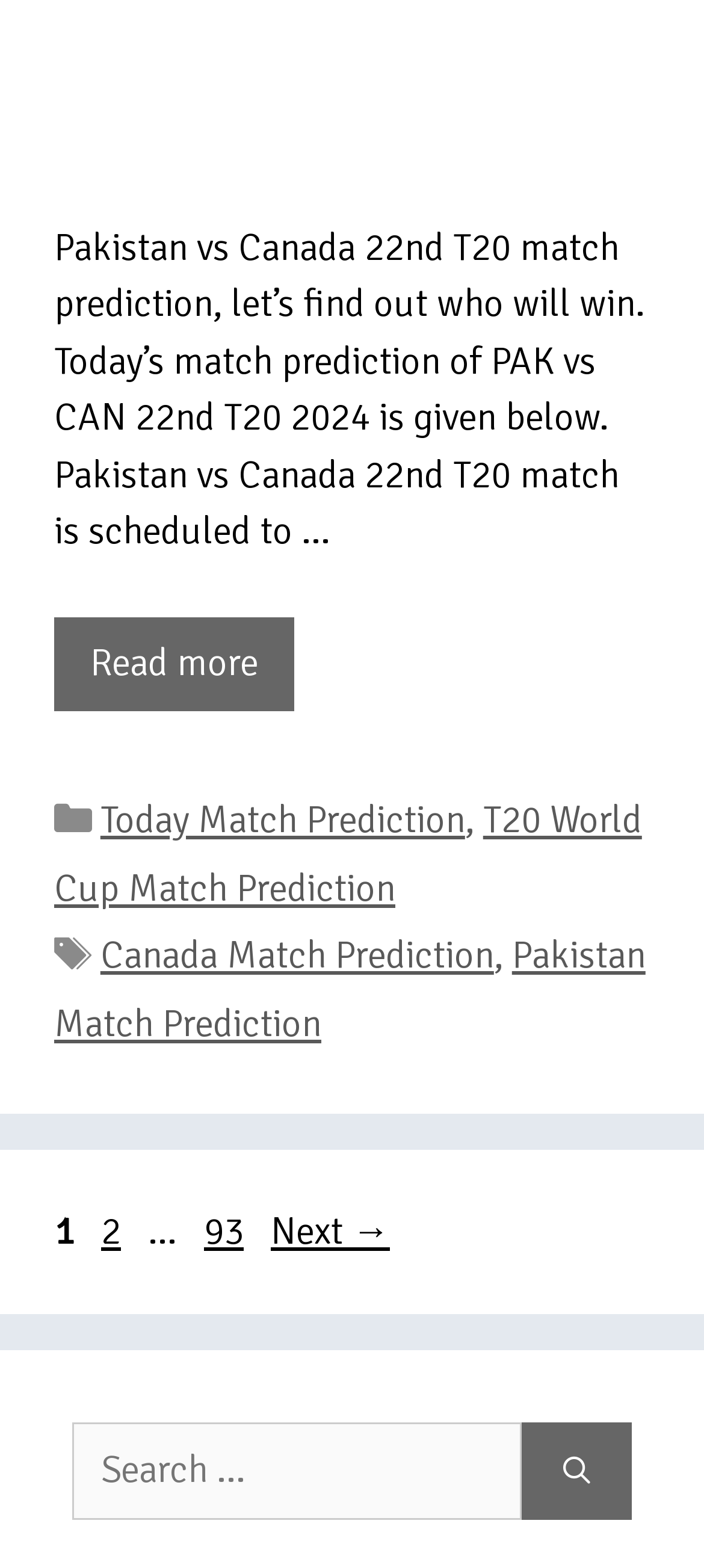Given the content of the image, can you provide a detailed answer to the question?
How many pages are there in the archive?

The navigation element with the text 'Archive Page' contains links to multiple pages, including 'Page 2' and 'Page 93'. This suggests that there are at least 93 pages in the archive.